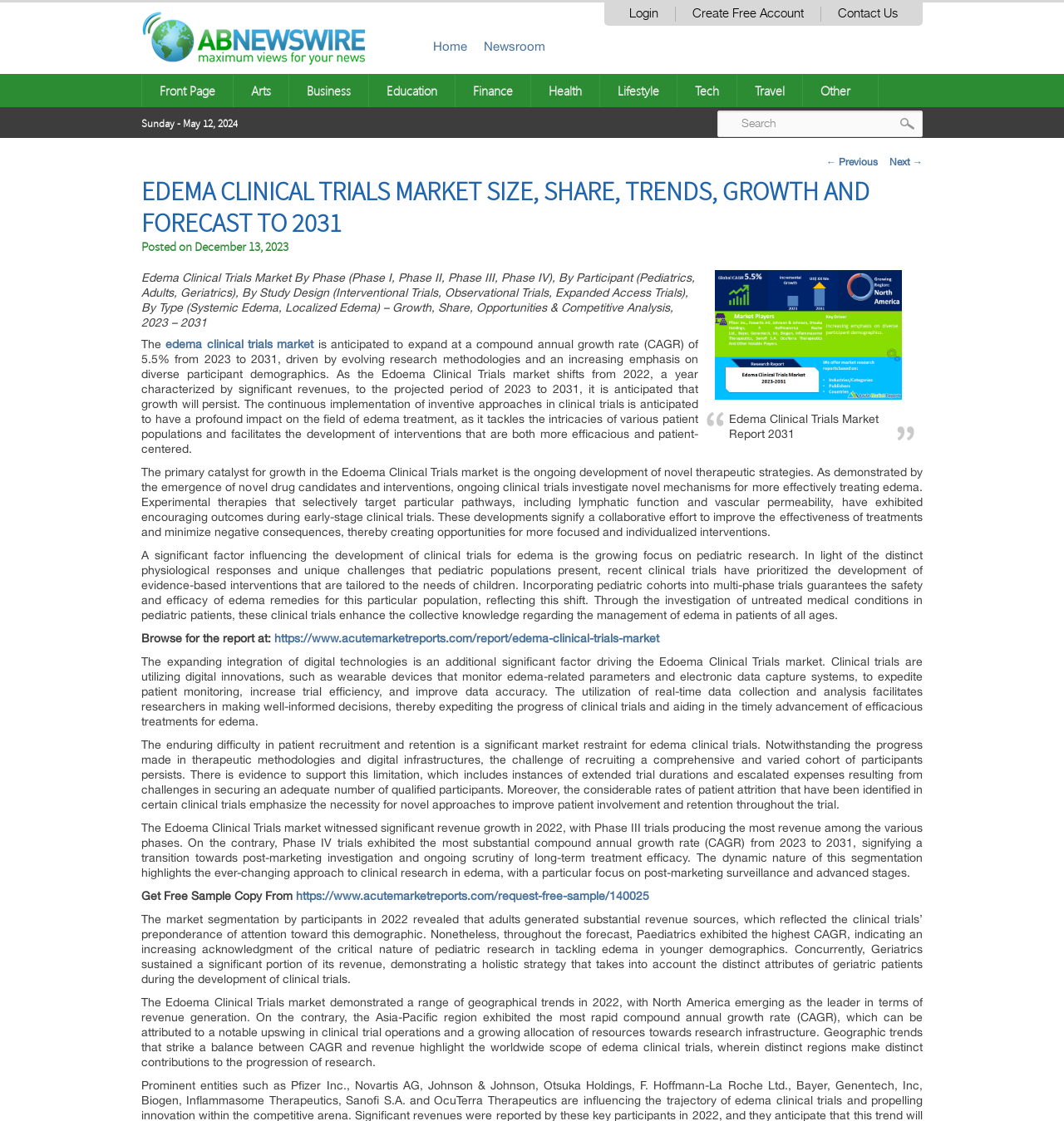Please find the bounding box coordinates of the element that needs to be clicked to perform the following instruction: "Browse the report at the given link". The bounding box coordinates should be four float numbers between 0 and 1, represented as [left, top, right, bottom].

[0.258, 0.564, 0.62, 0.576]